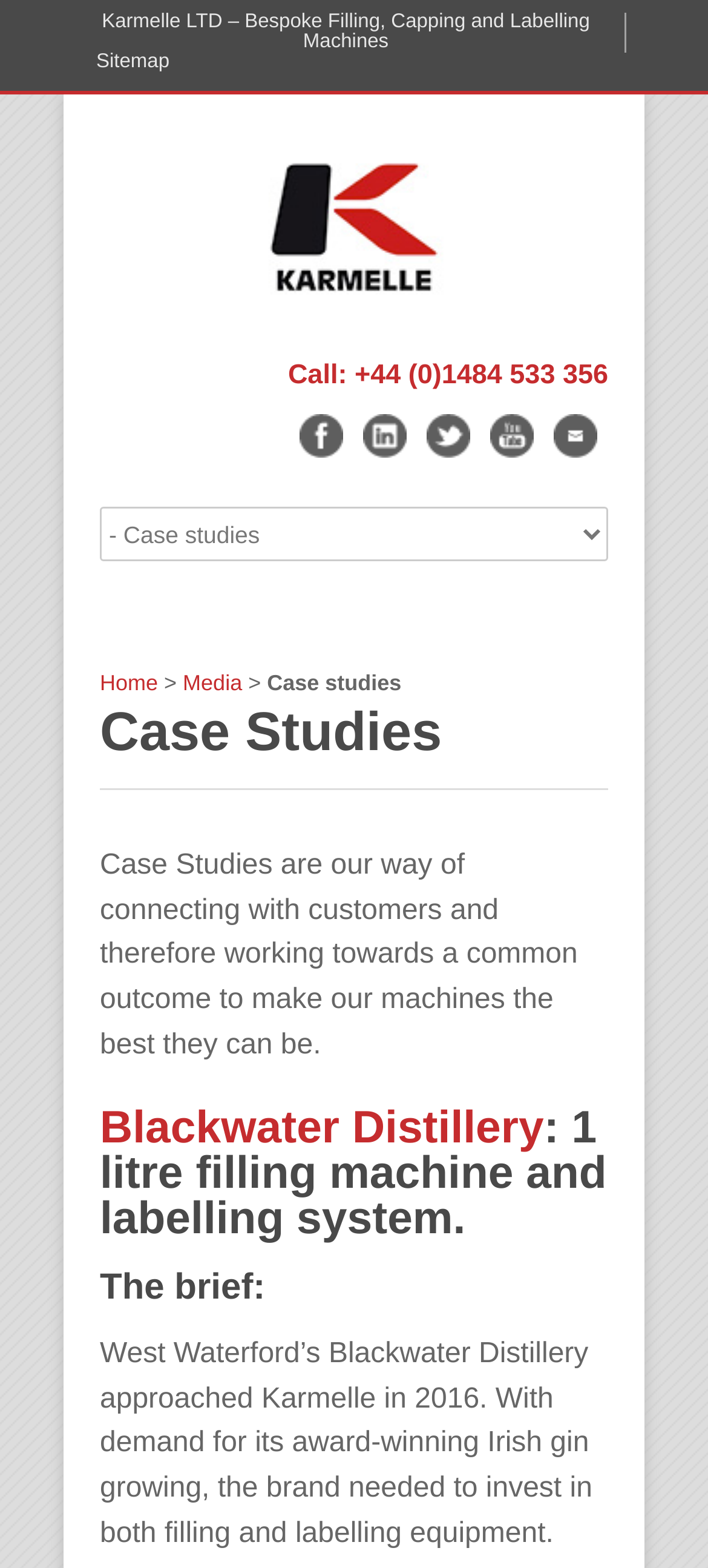Please specify the bounding box coordinates for the clickable region that will help you carry out the instruction: "Click on the Karmelle LTD link".

[0.115, 0.008, 0.885, 0.034]